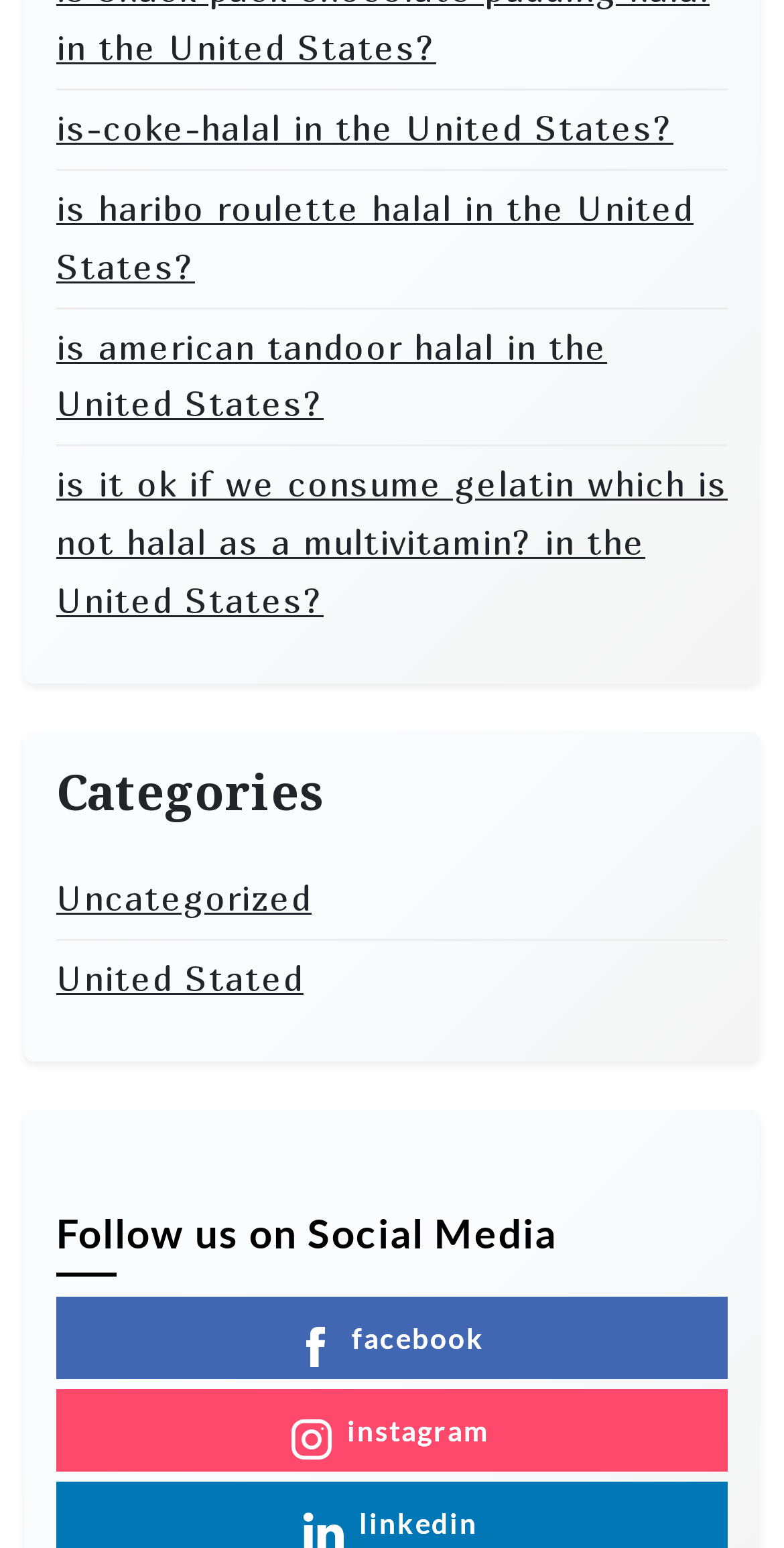How many links are present under the 'Categories' section?
Provide a thorough and detailed answer to the question.

The 'Categories' section on the webpage contains two links, 'Uncategorized' and 'United States', which likely categorize the content on the webpage.